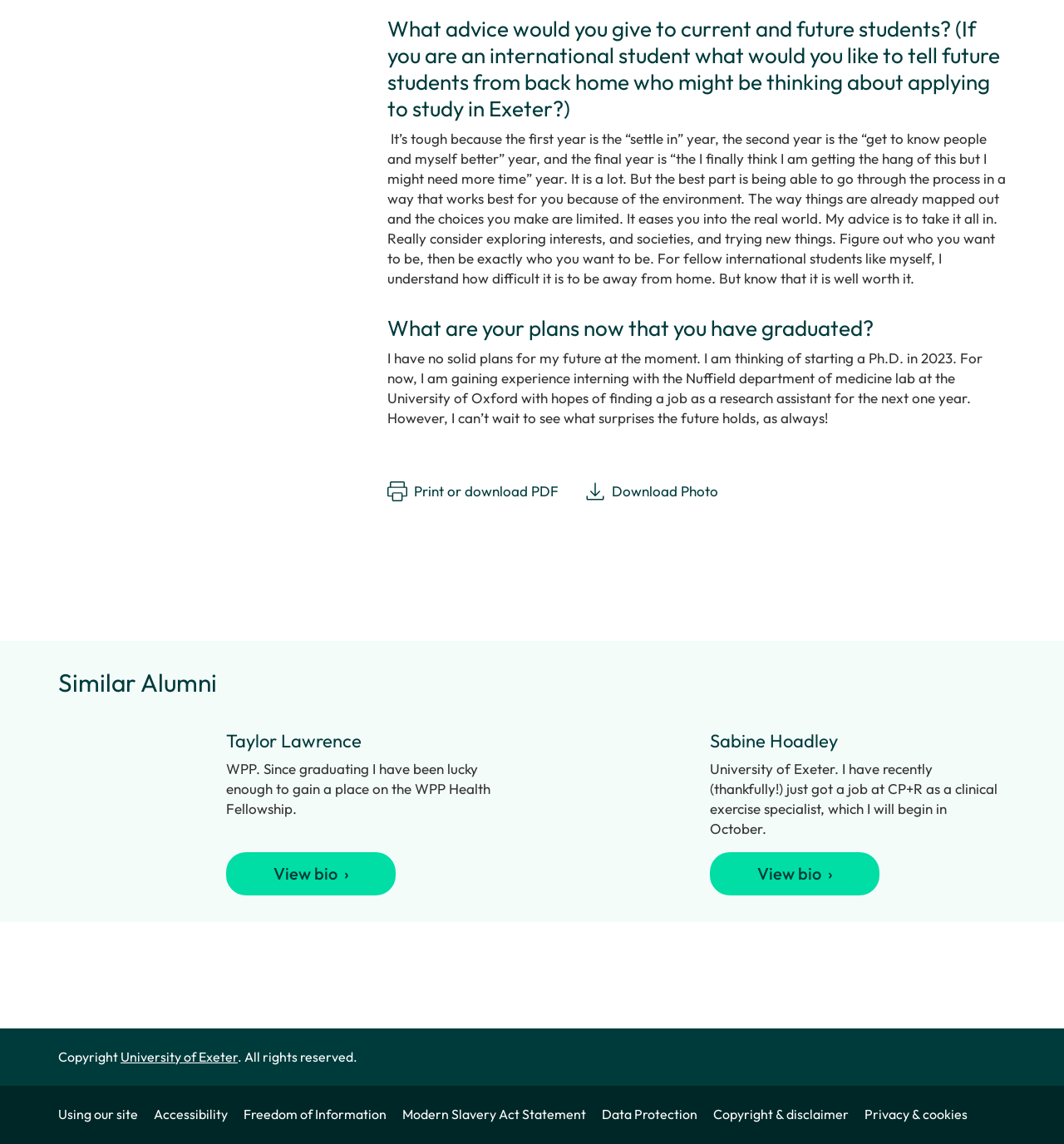What advice does the student give to current and future students?
Please give a detailed answer to the question using the information shown in the image.

The question is asking about the advice given by the student in the first paragraph. The student advises current and future students to take it all in, explore their interests, and be themselves. This is evident from the text 'My advice is to take it all in. Really consider exploring interests, and societies, and trying new things. Figure out who you want to be, then be exactly who you want to be.'